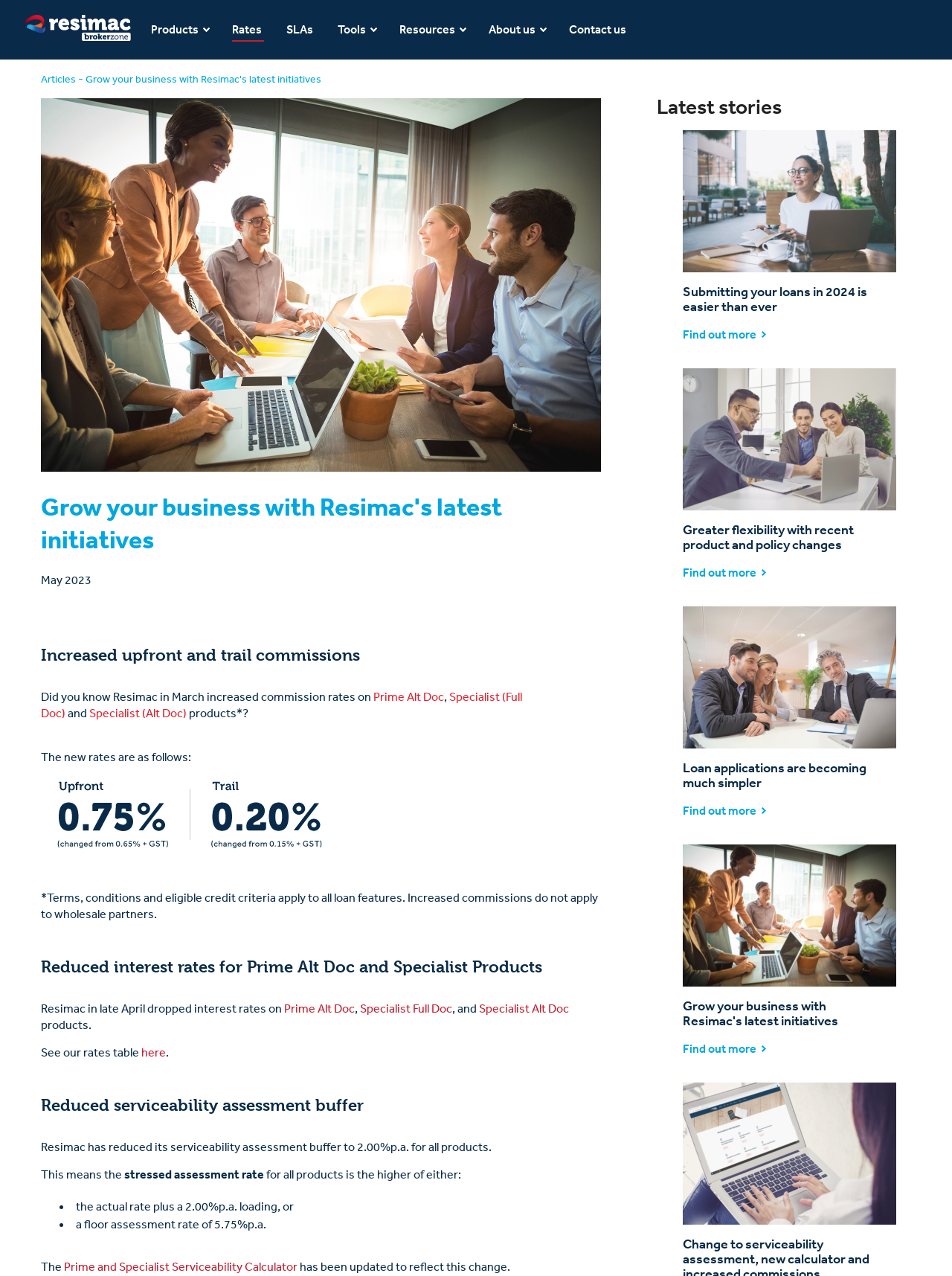What is the purpose of the Prime and Specialist Serviceability Calculator?
Please provide an in-depth and detailed response to the question.

The webpage mentions that the Prime and Specialist Serviceability Calculator has been updated to reflect the change in serviceability assessment buffer rate, which suggests that the calculator is used to assess serviceability and has been updated to accommodate the new buffer rate.